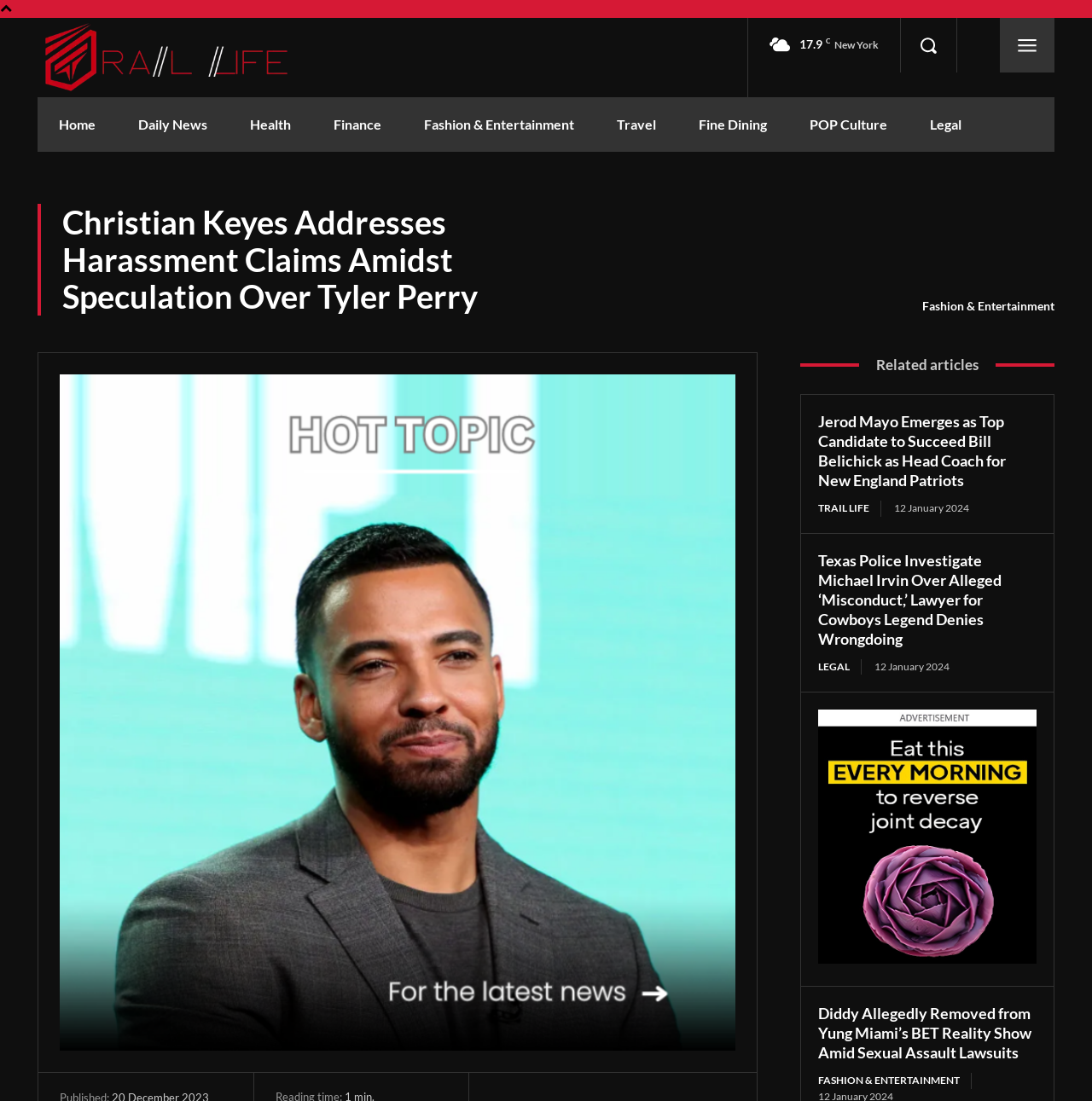Answer the question using only one word or a concise phrase: What is the topic of the main article?

Christian Keyes